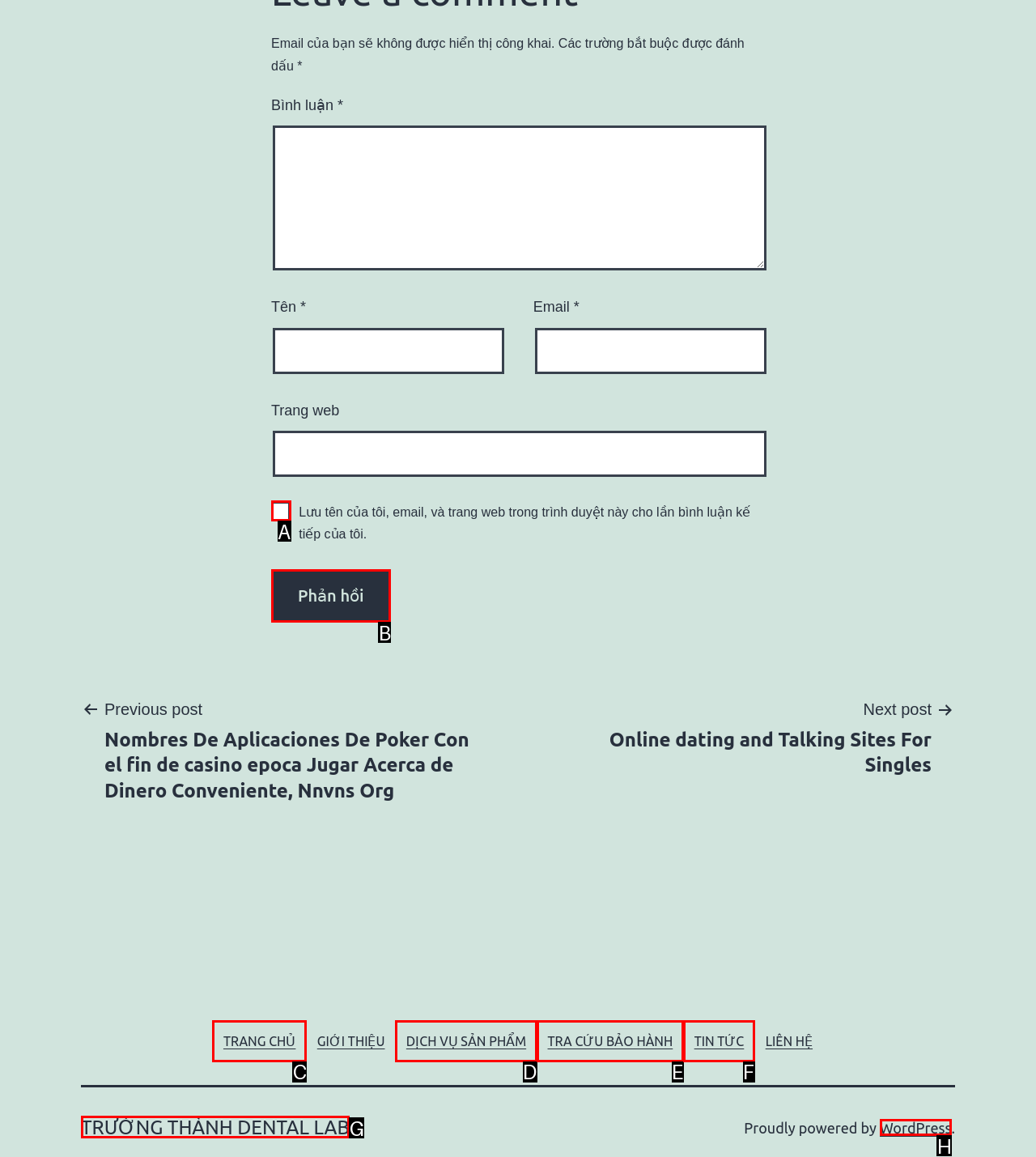What letter corresponds to the UI element to complete this task: Click the 'Phản hồi' button
Answer directly with the letter.

B